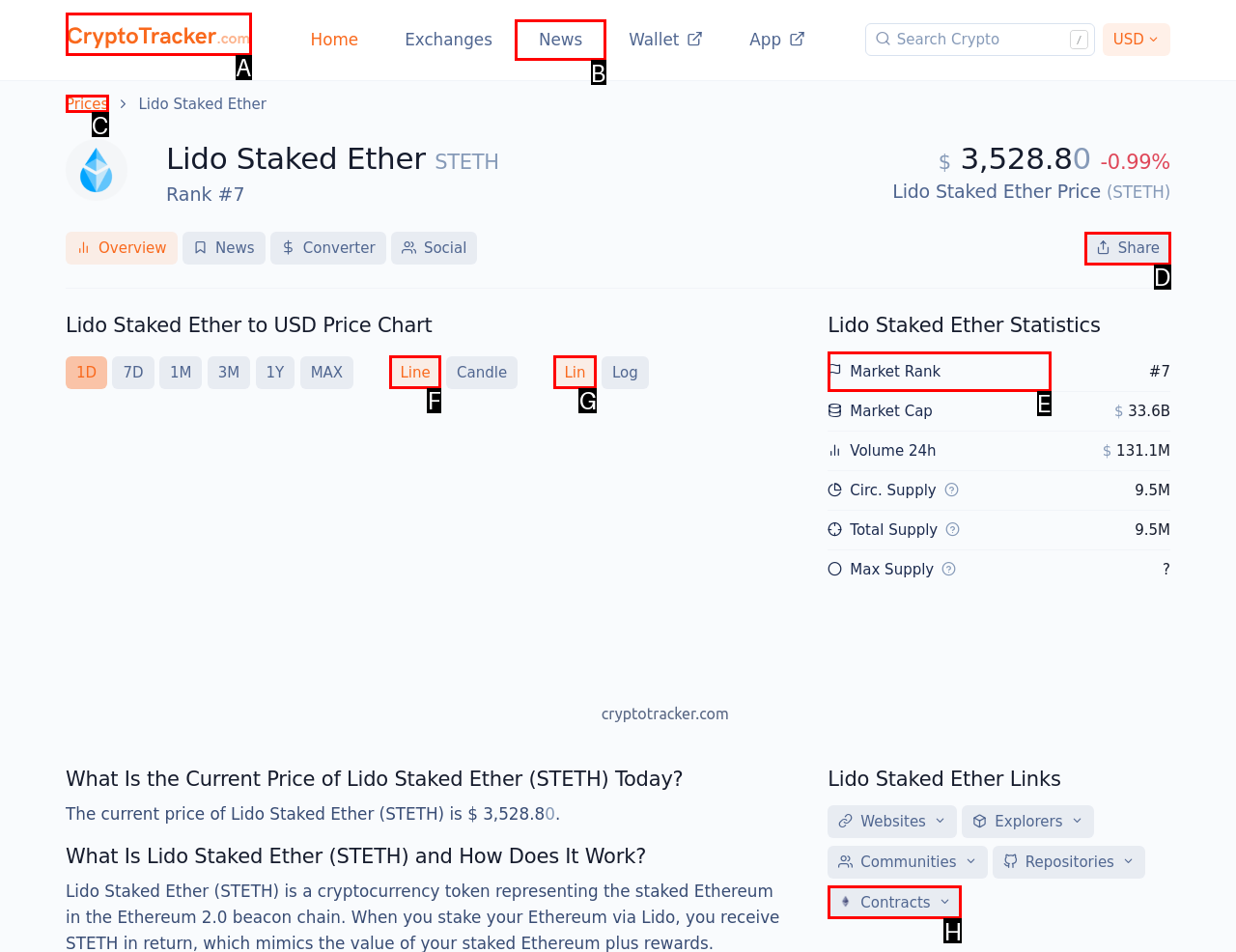For the given instruction: Check Lido Staked Ether market rank, determine which boxed UI element should be clicked. Answer with the letter of the corresponding option directly.

E